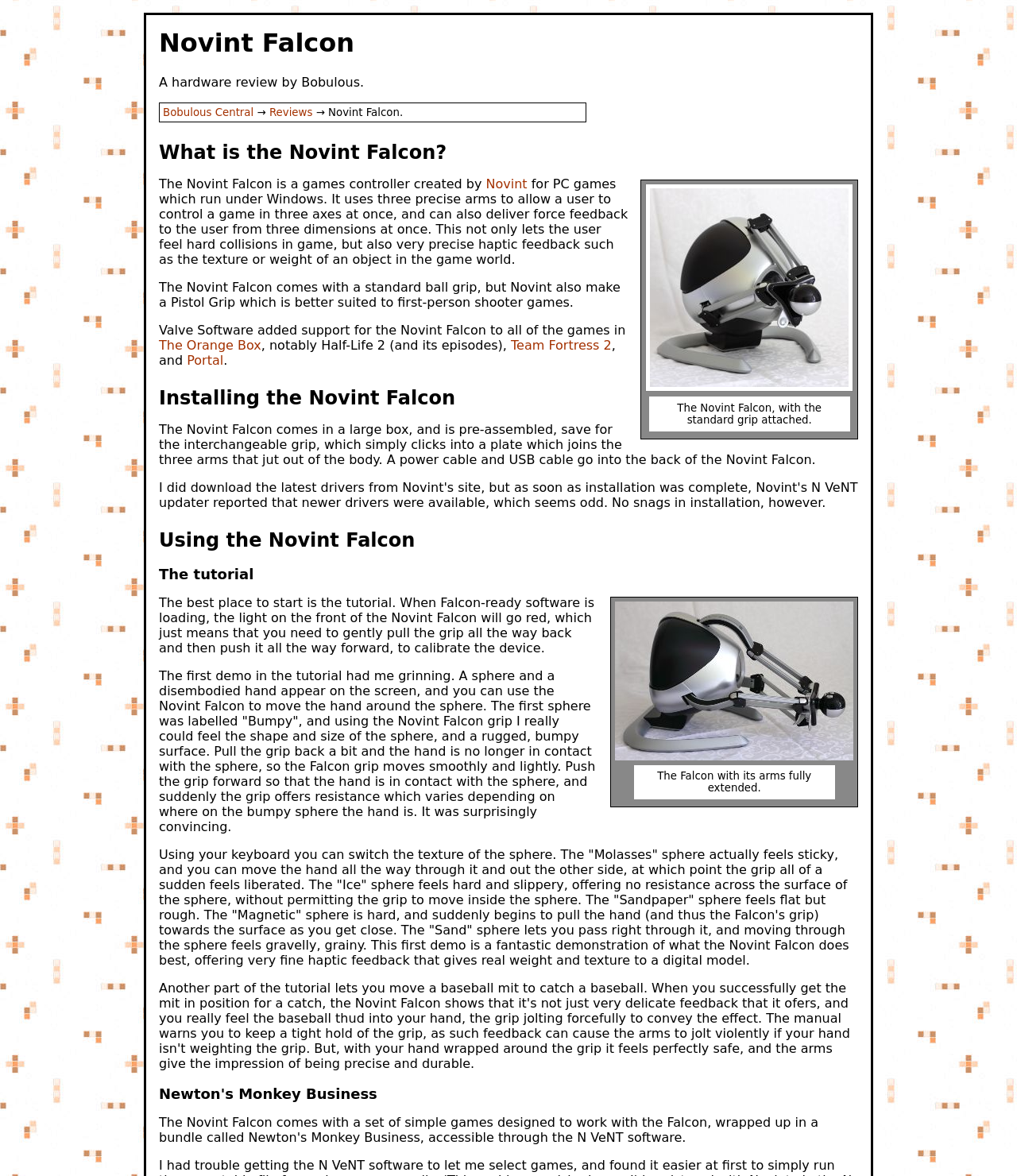Refer to the image and offer a detailed explanation in response to the question: What is the purpose of the three arms of the Novint Falcon?

The webpage states that the Novint Falcon uses three precise arms to allow a user to control a game in three axes at once, and can also deliver force feedback to the user from three dimensions at once.